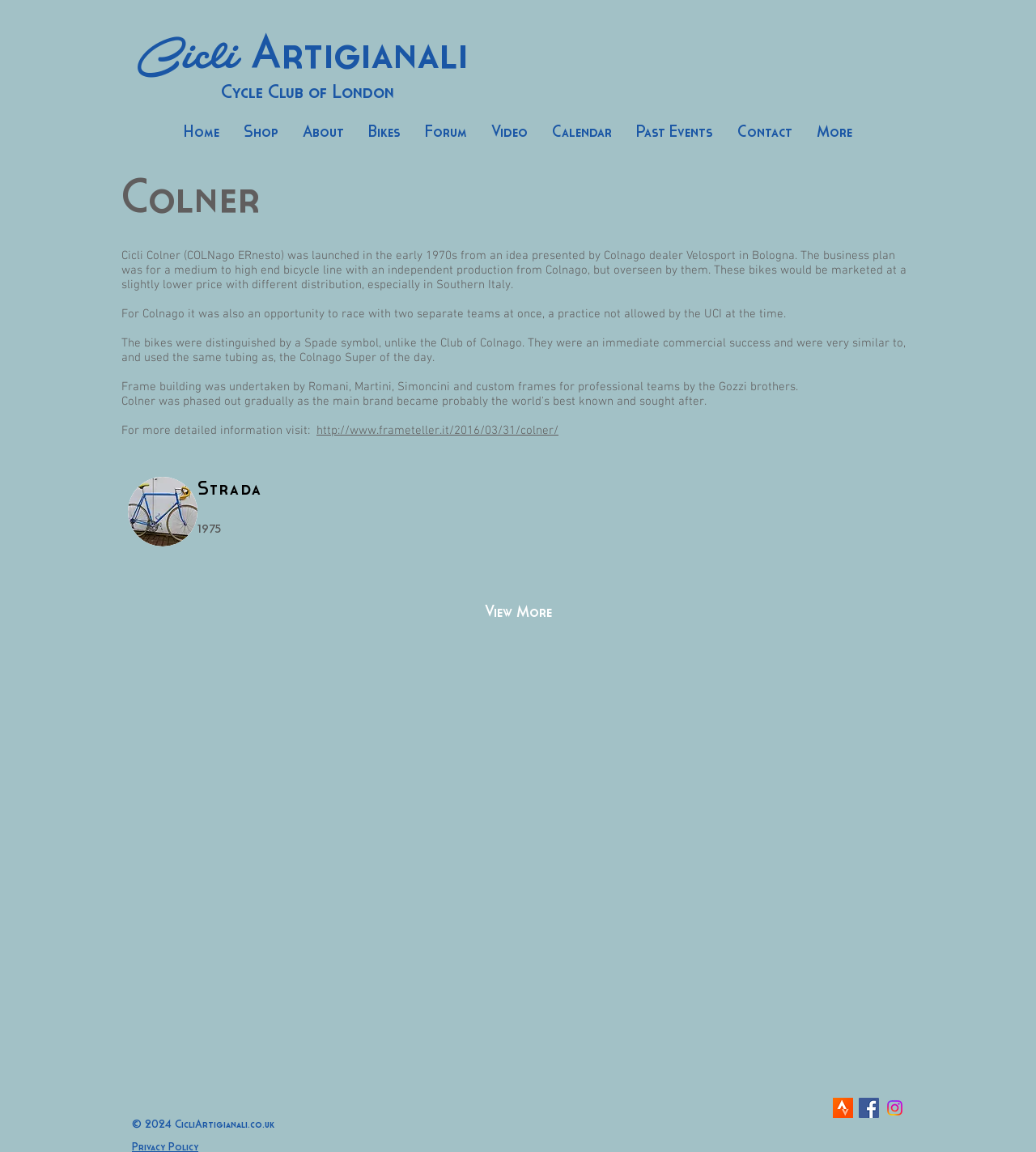Determine the bounding box coordinates for the area that needs to be clicked to fulfill this task: "View the 'Strada' image". The coordinates must be given as four float numbers between 0 and 1, i.e., [left, top, right, bottom].

[0.123, 0.414, 0.191, 0.474]